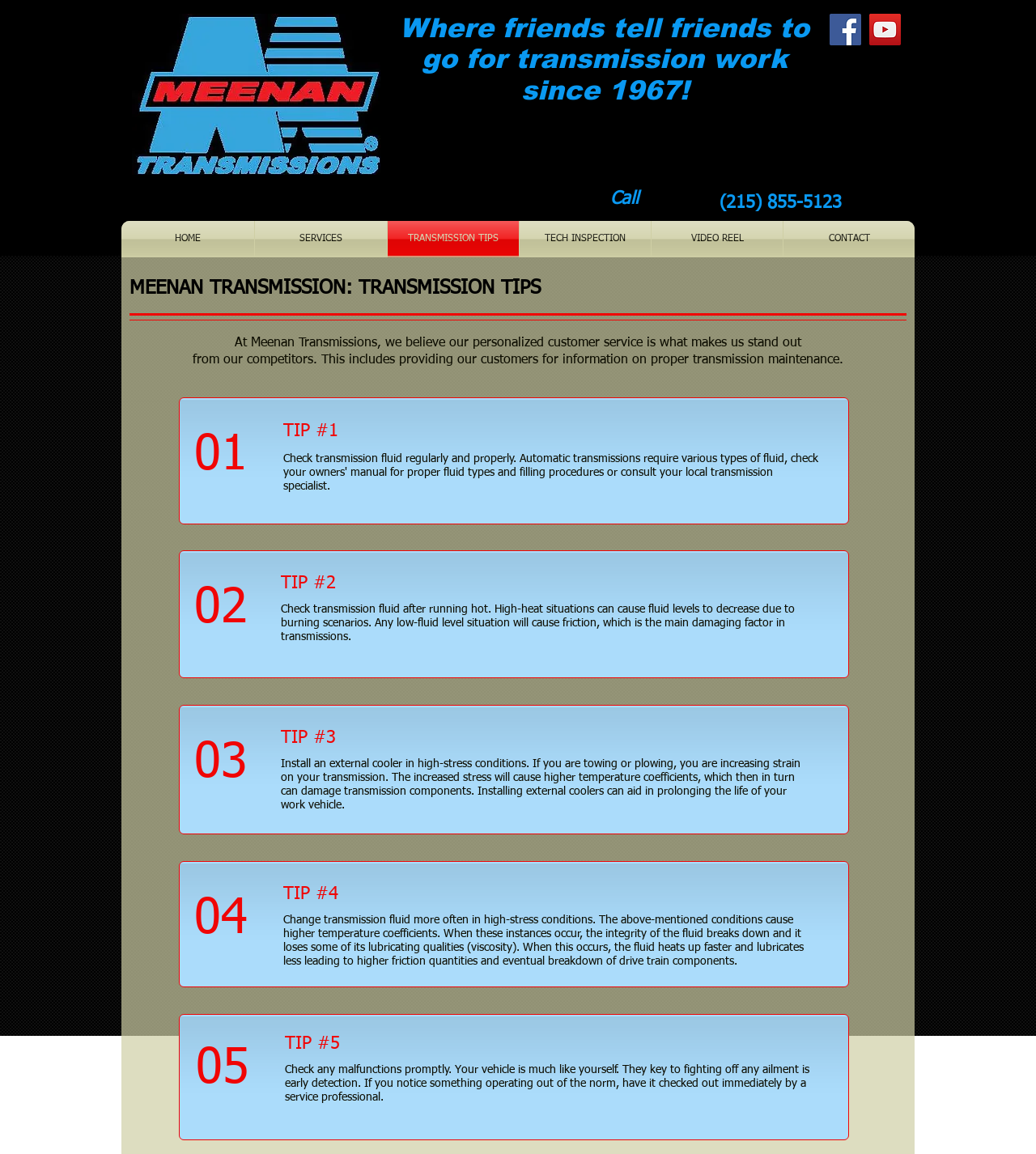Identify and provide the bounding box for the element described by: "VIDEO REEL".

[0.629, 0.191, 0.755, 0.223]